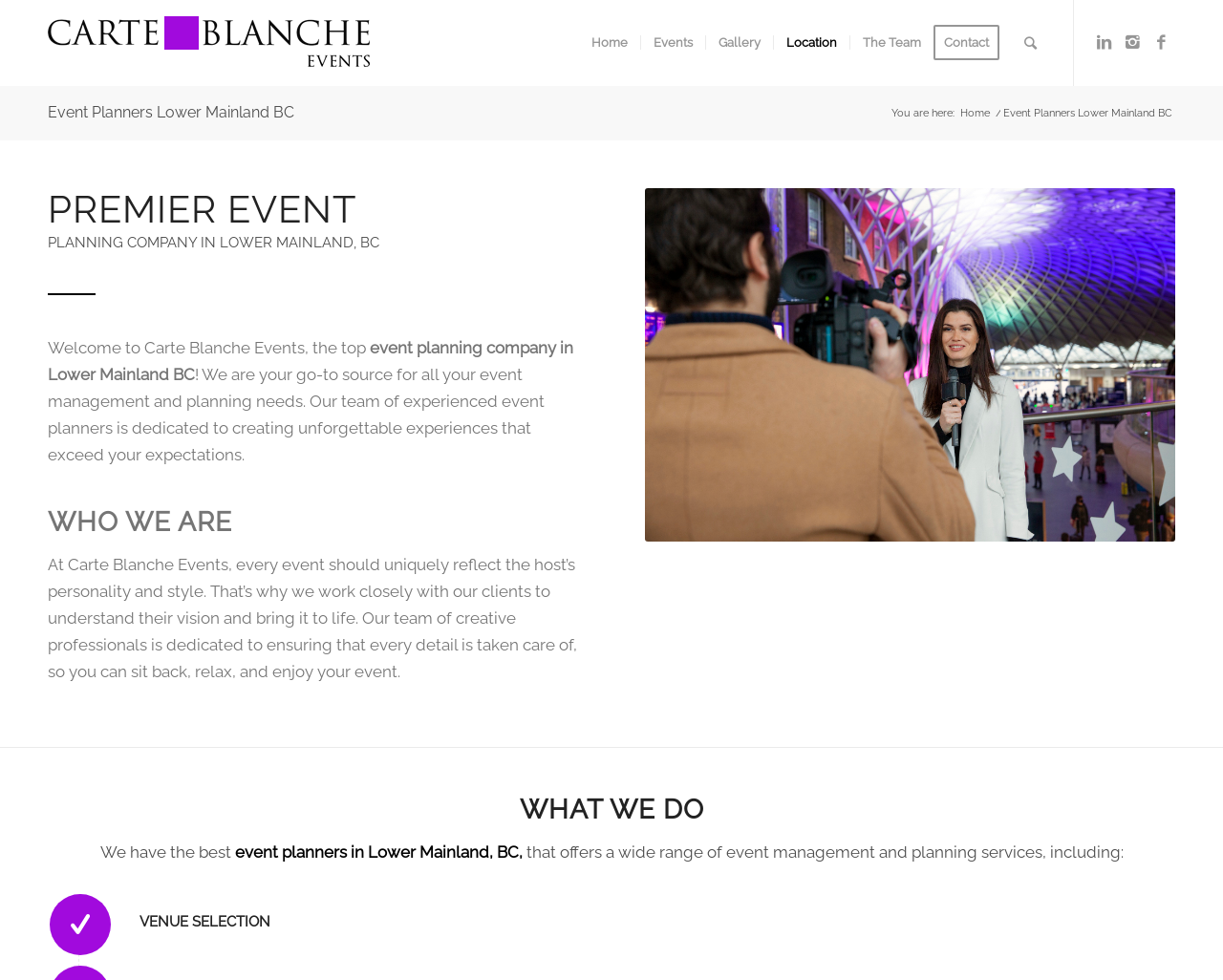Please specify the bounding box coordinates for the clickable region that will help you carry out the instruction: "View the 'Gallery'".

[0.577, 0.0, 0.632, 0.088]